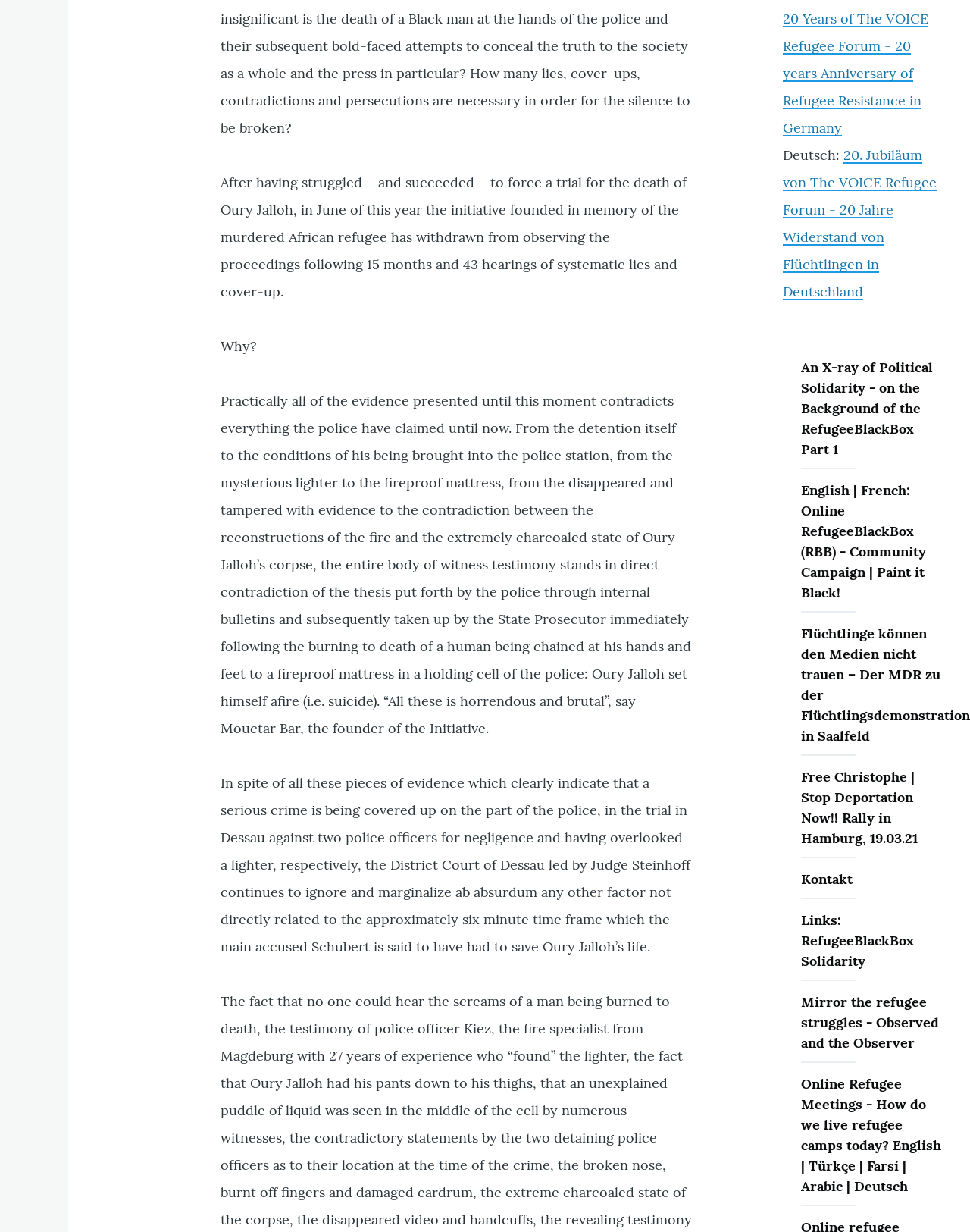Please specify the bounding box coordinates of the element that should be clicked to execute the given instruction: 'Visit the page for An X-ray of Political Solidarity'. Ensure the coordinates are four float numbers between 0 and 1, expressed as [left, top, right, bottom].

[0.826, 0.281, 0.972, 0.381]